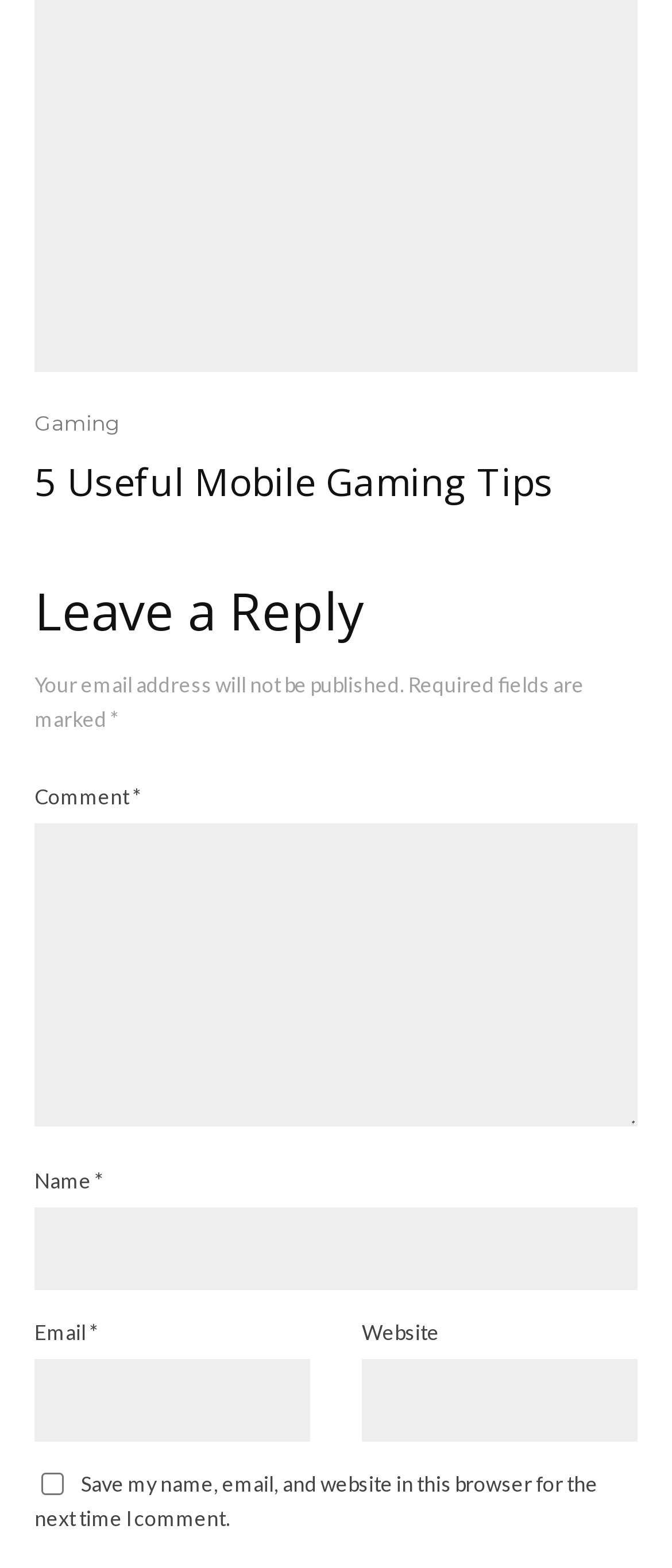How many fields are required to leave a reply?
Give a comprehensive and detailed explanation for the question.

There are three fields required to leave a reply: Name, Email, and Comment. These fields are marked with an asterisk symbol indicating that they are required.